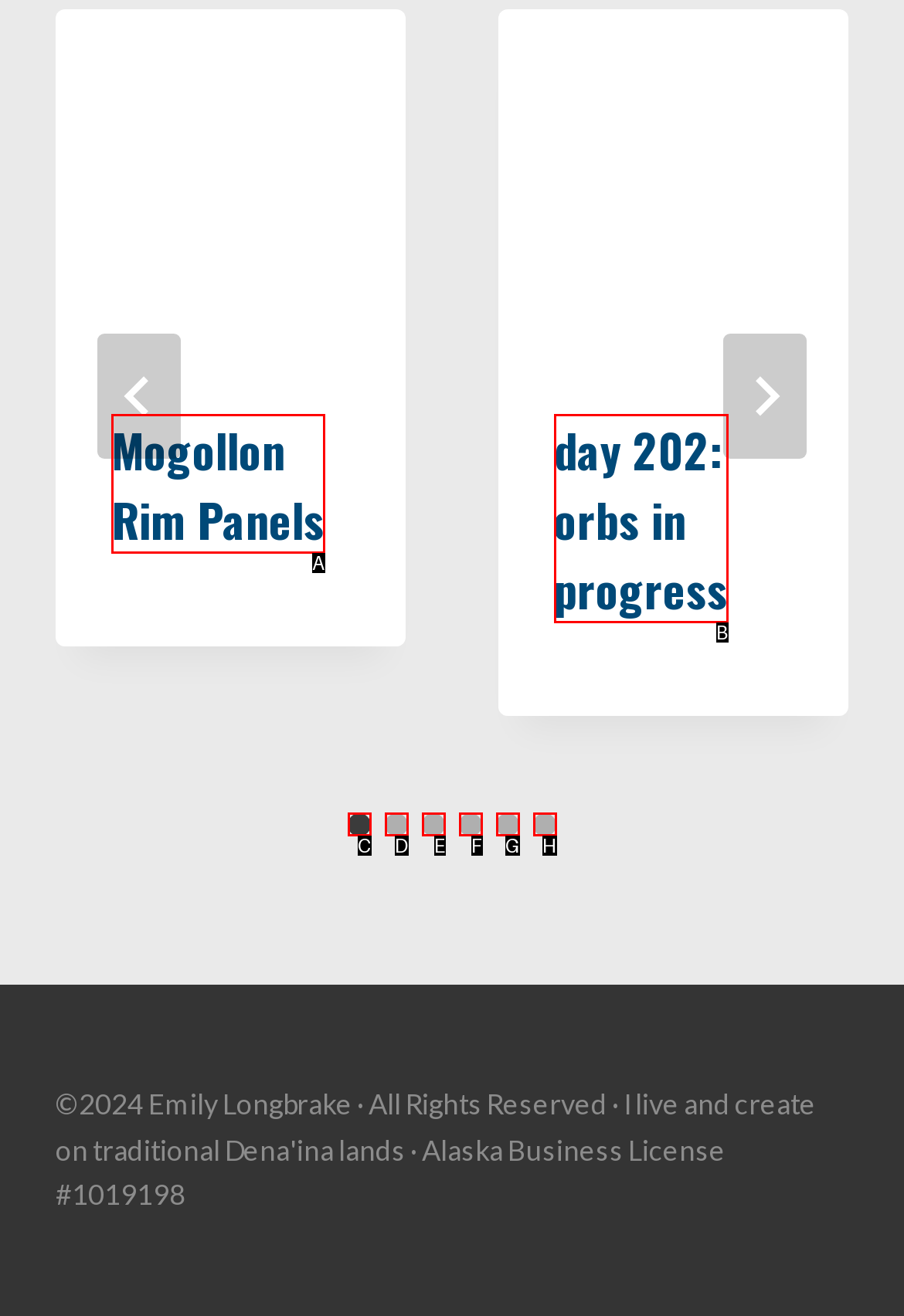Select the HTML element that matches the description: Mogollon Rim Panels
Respond with the letter of the correct choice from the given options directly.

A